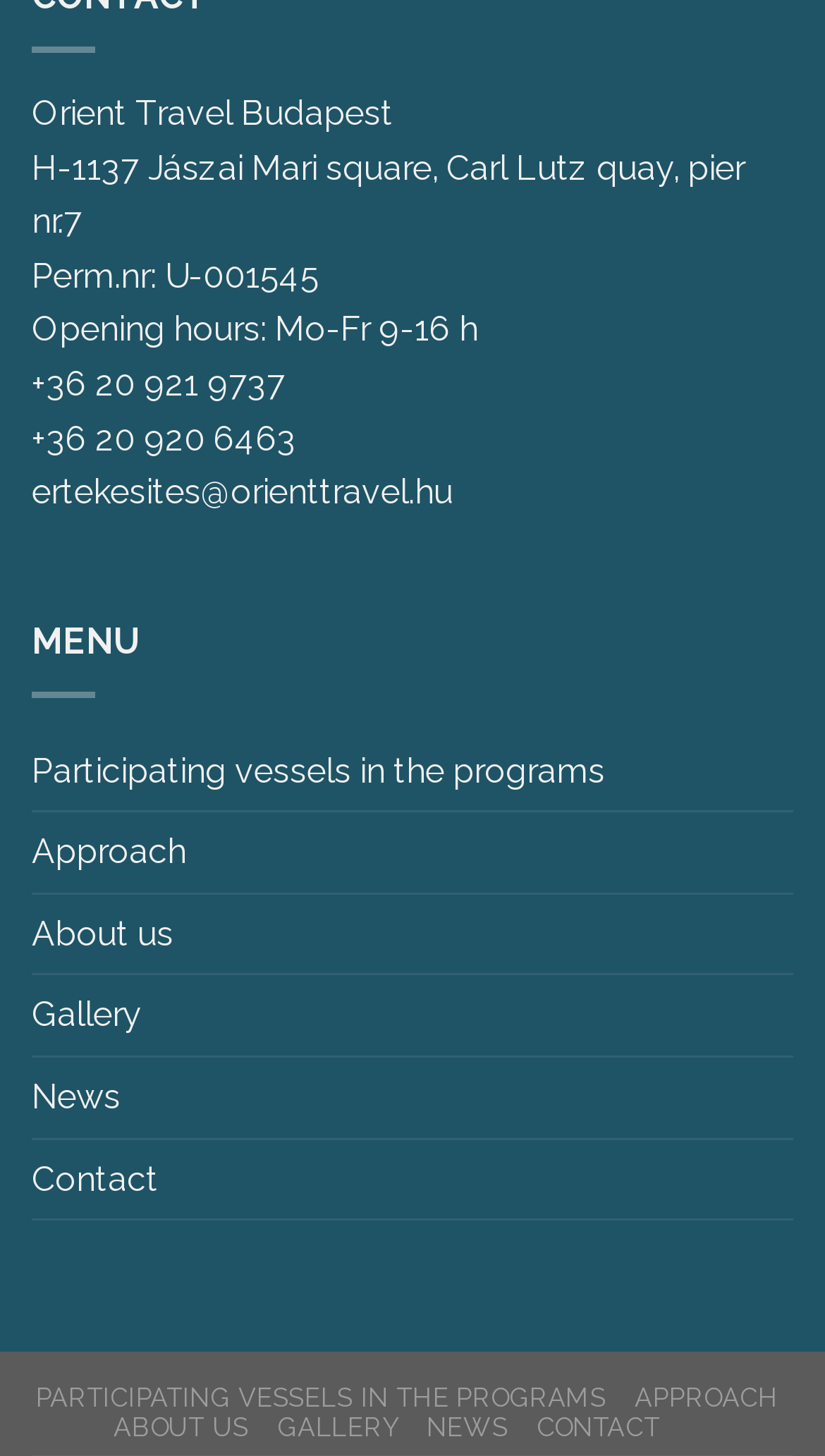Based on the provided description, "available on GitHub", find the bounding box of the corresponding UI element in the screenshot.

None